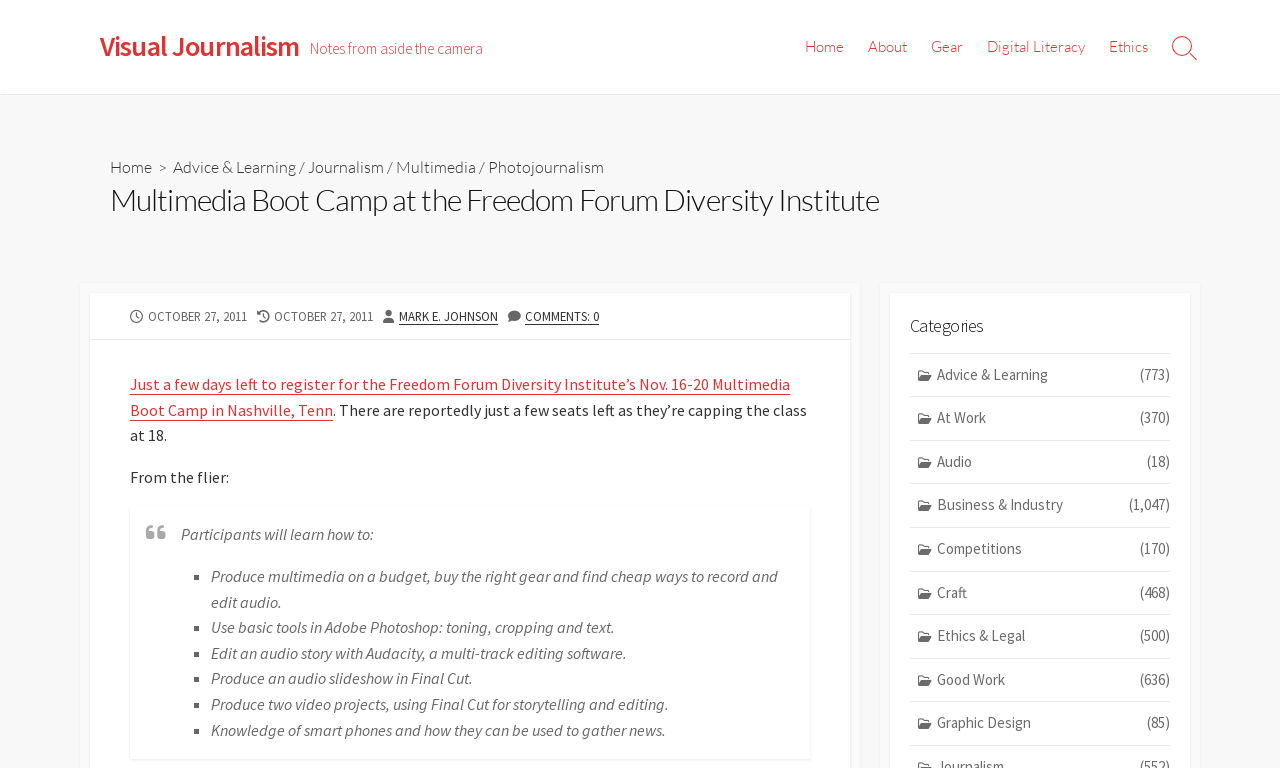Identify the bounding box coordinates of the section that should be clicked to achieve the task described: "Click on the 'MARK E. JOHNSON' link".

[0.311, 0.401, 0.389, 0.422]